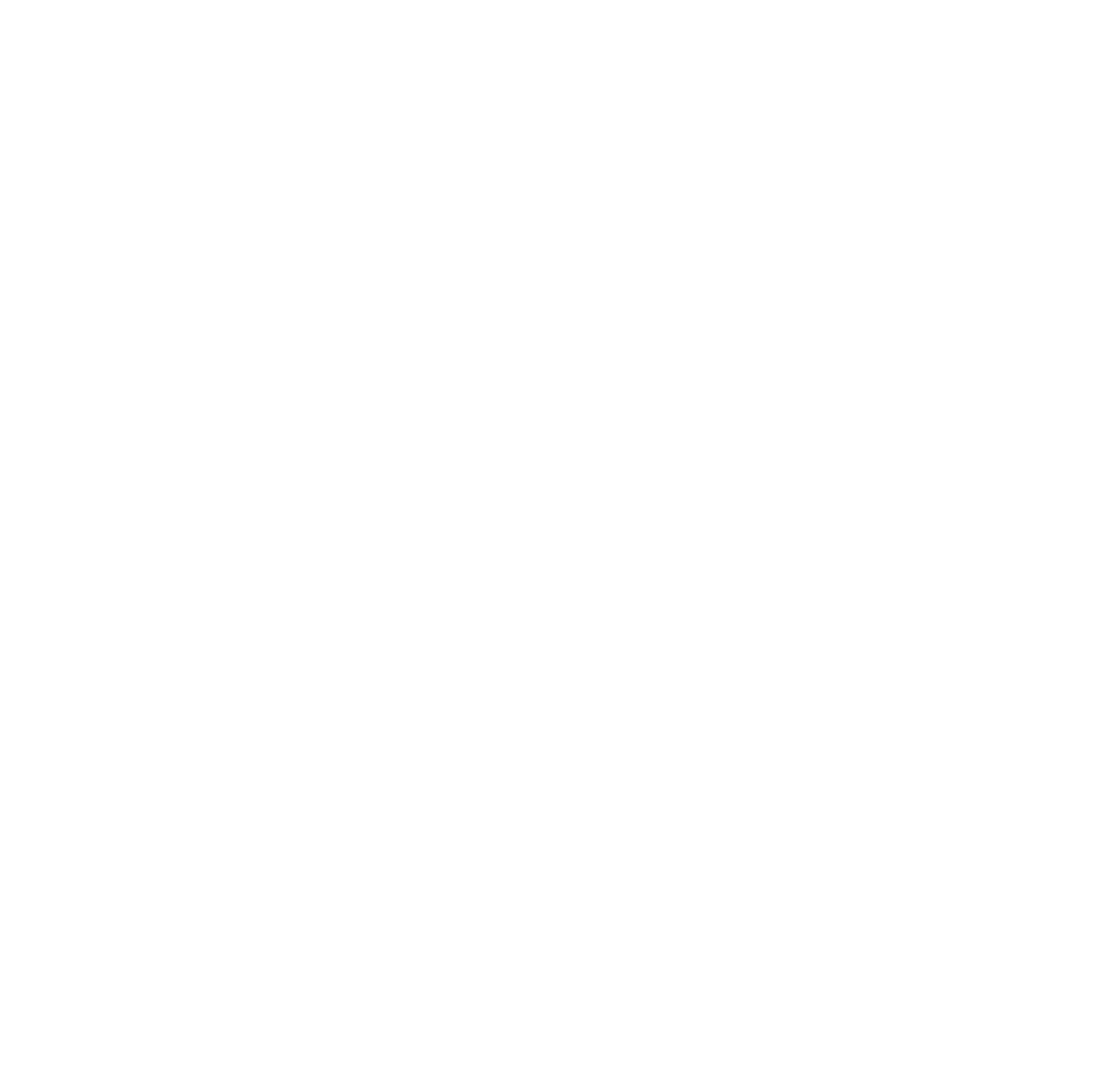Please respond in a single word or phrase: 
What percentage of the estimated value does the finder of a treasure receive?

25%